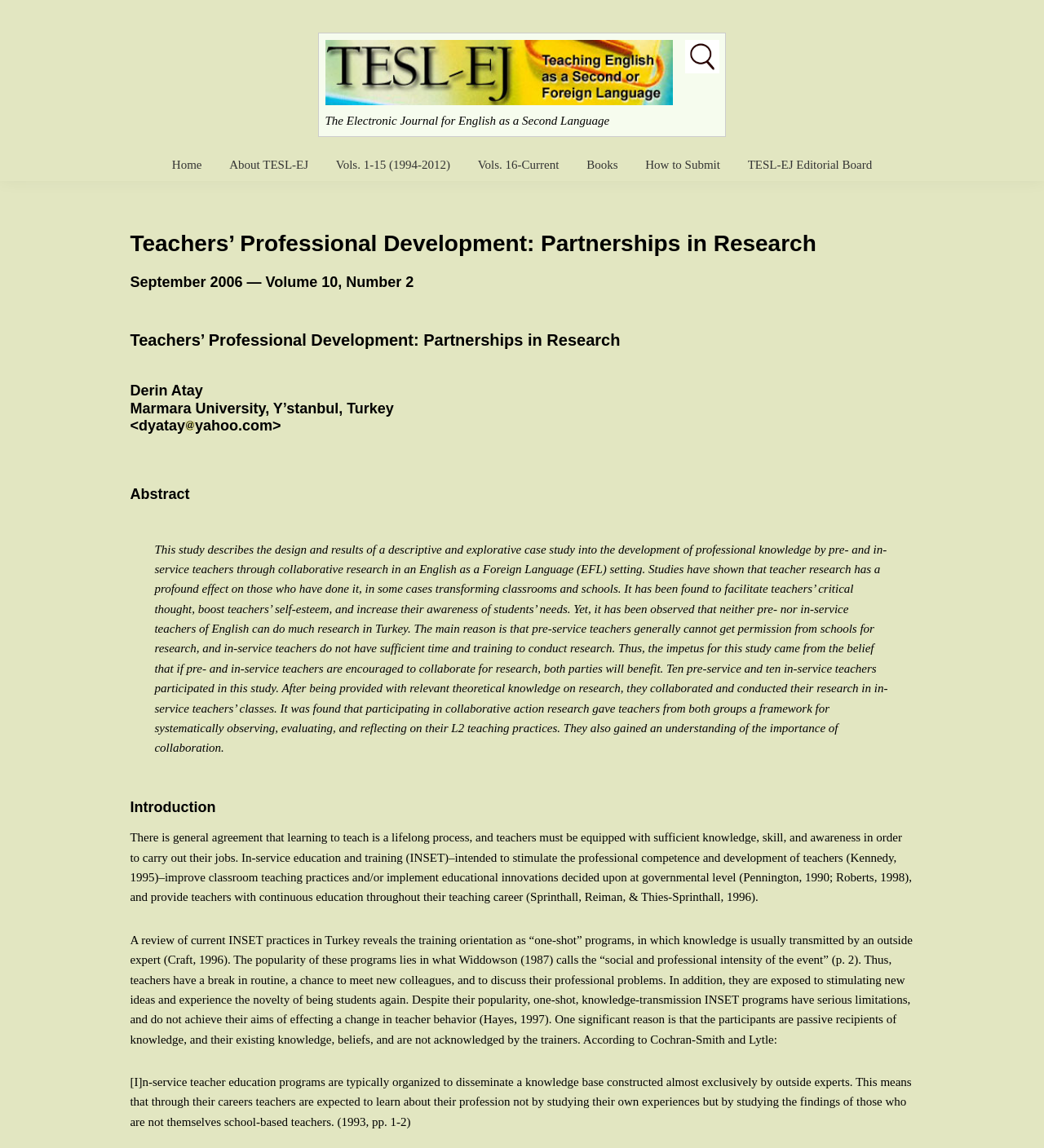Indicate the bounding box coordinates of the element that must be clicked to execute the instruction: "go to home page". The coordinates should be given as four float numbers between 0 and 1, i.e., [left, top, right, bottom].

[0.153, 0.13, 0.205, 0.158]